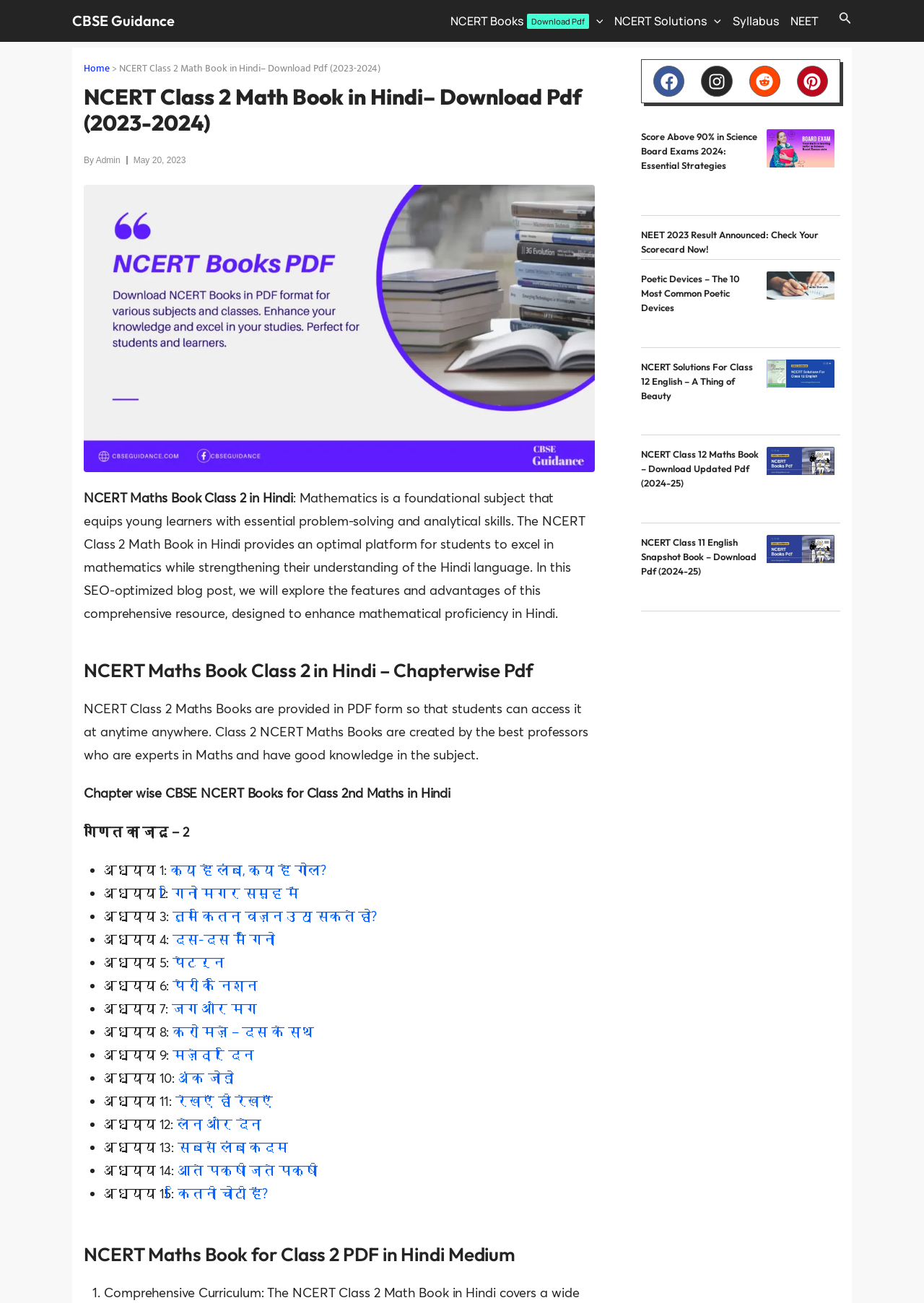Given the content of the image, can you provide a detailed answer to the question?
What is the name of the book being discussed?

The webpage is discussing the NCERT Class 2 Math Book in Hindi, which is evident from the heading and the content of the webpage.